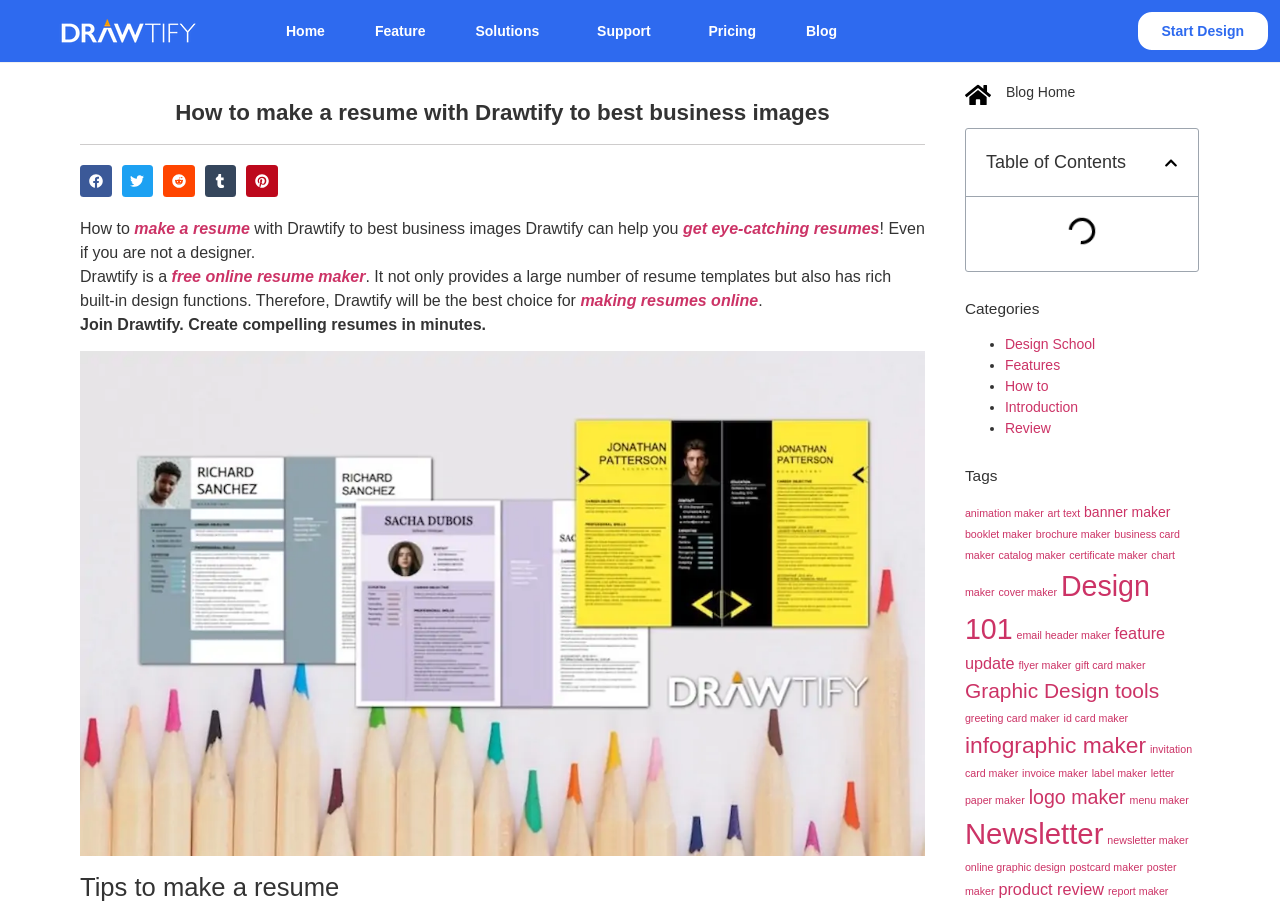Please identify the bounding box coordinates of the element on the webpage that should be clicked to follow this instruction: "Share on Facebook". The bounding box coordinates should be given as four float numbers between 0 and 1, formatted as [left, top, right, bottom].

[0.062, 0.184, 0.087, 0.219]